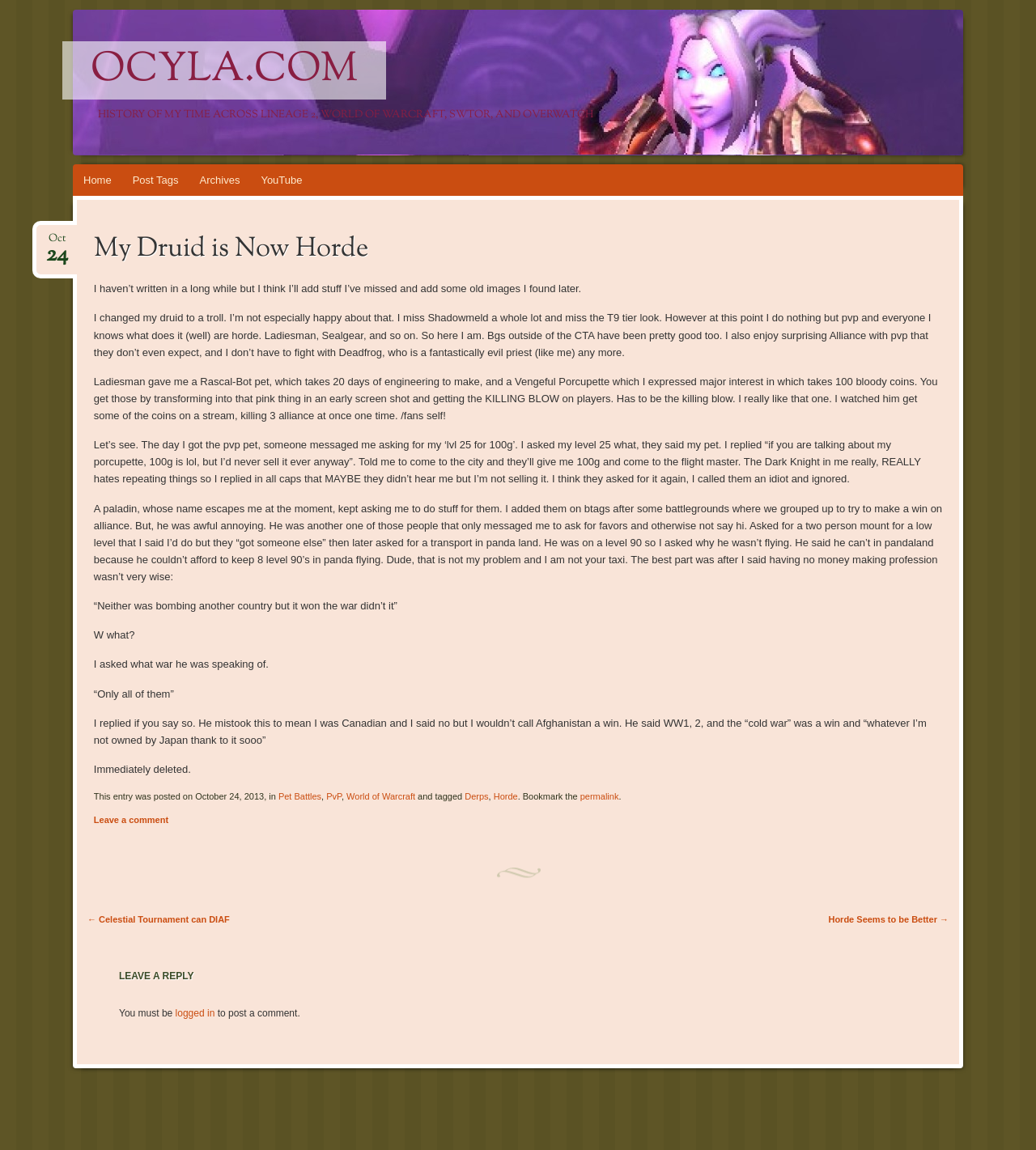Please find the bounding box coordinates of the element's region to be clicked to carry out this instruction: "Click on the 'YouTube' link".

[0.242, 0.143, 0.302, 0.171]